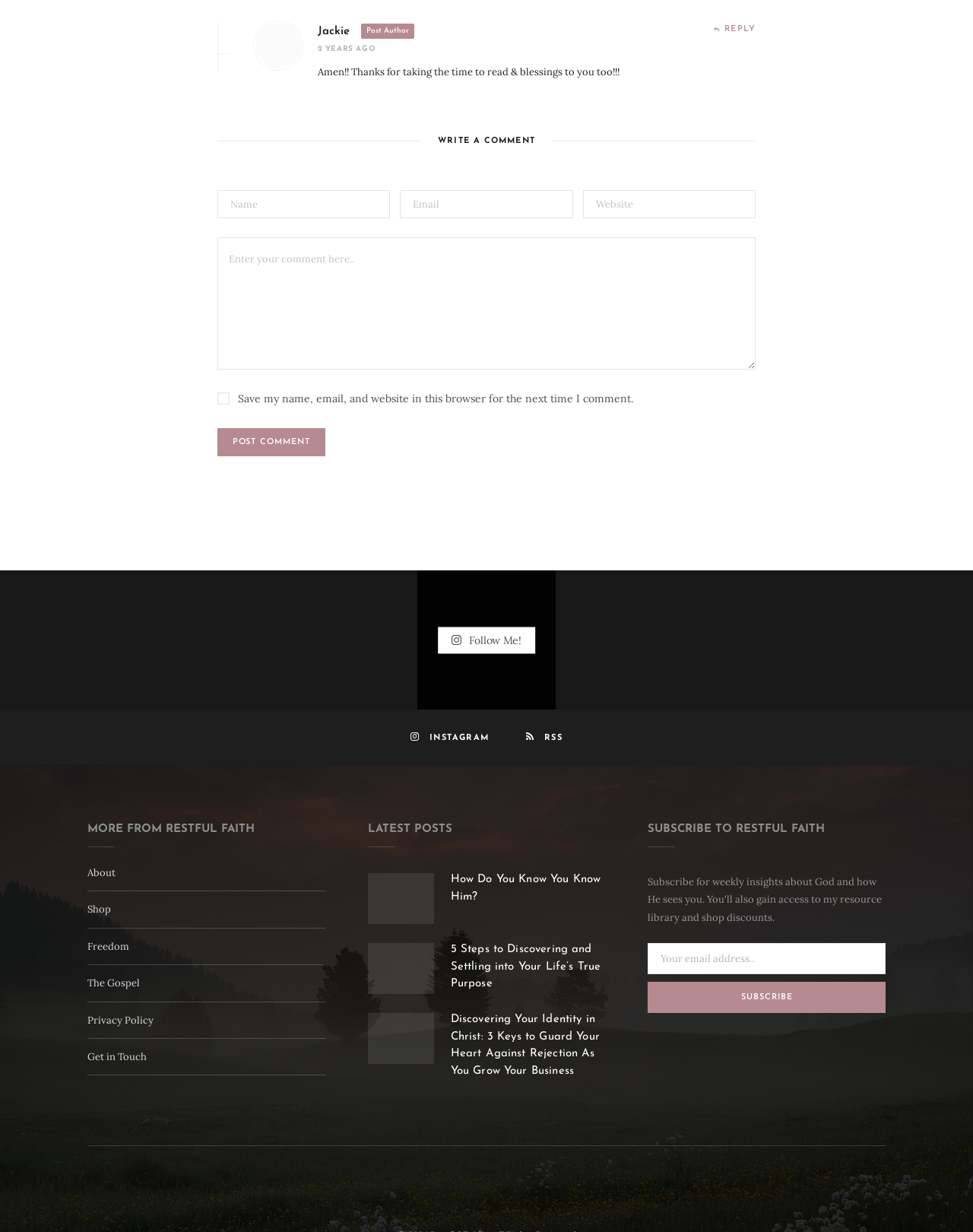Could you highlight the region that needs to be clicked to execute the instruction: "Read more about 'How Do You Know You Know Him?'"?

[0.378, 0.709, 0.446, 0.75]